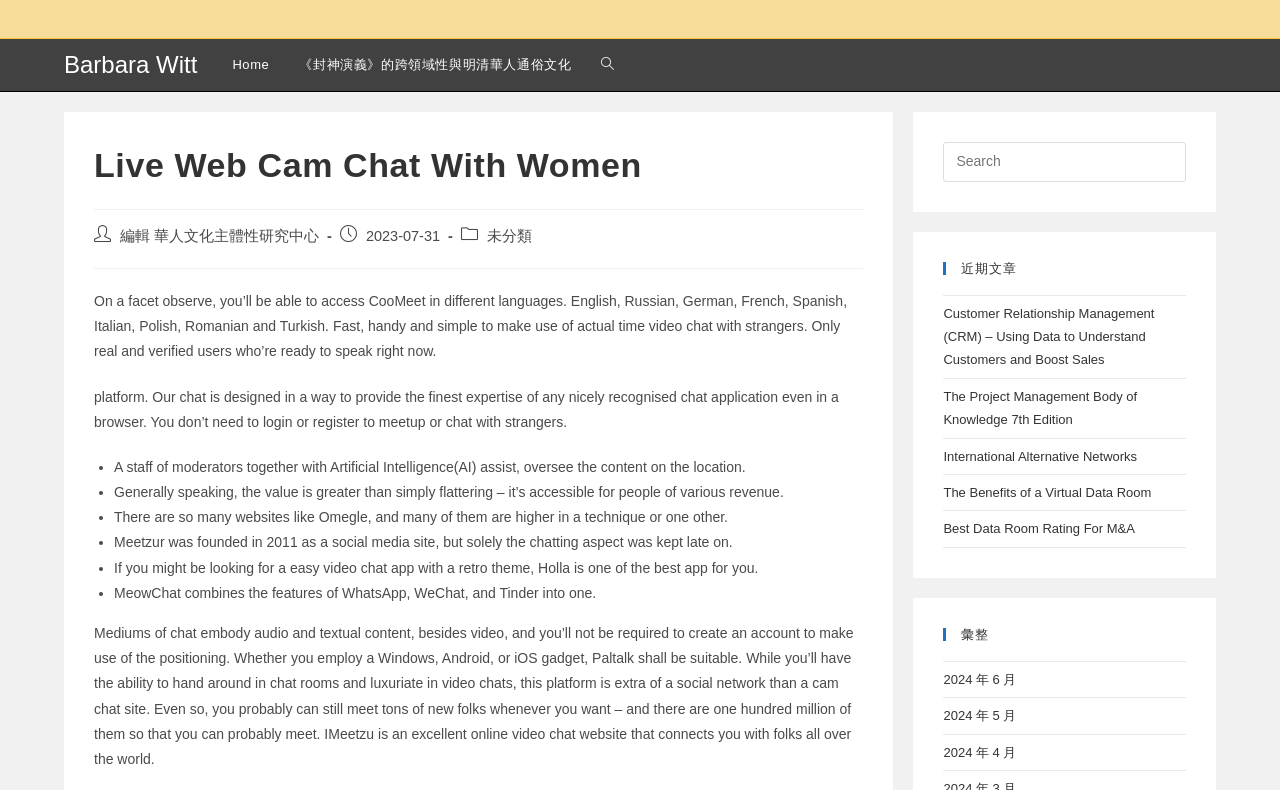Determine the bounding box coordinates of the clickable region to carry out the instruction: "Read the 'Live Web Cam Chat With Women' heading".

[0.073, 0.179, 0.675, 0.266]